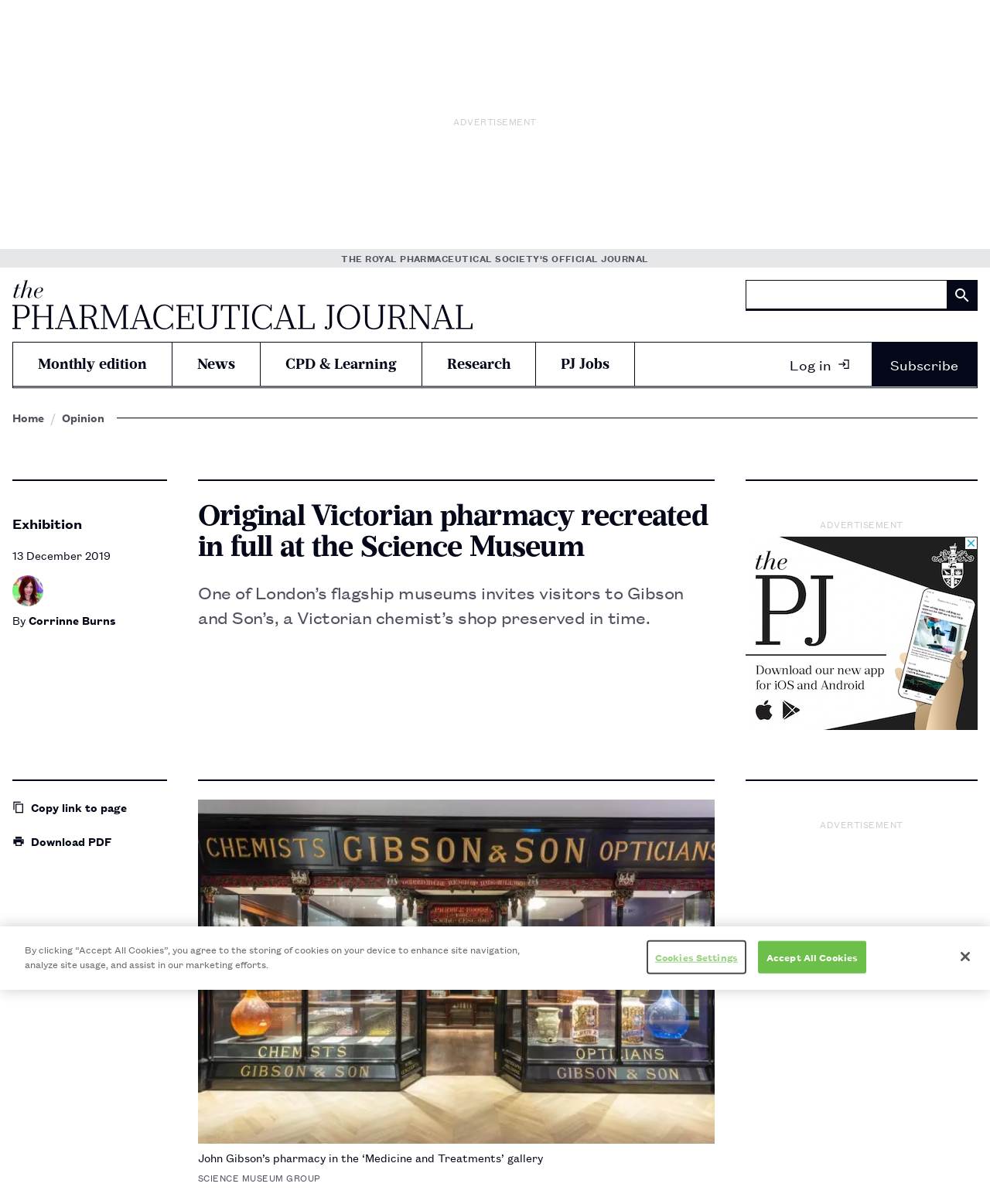Identify the bounding box coordinates of the clickable region required to complete the instruction: "Read the news". The coordinates should be given as four float numbers within the range of 0 and 1, i.e., [left, top, right, bottom].

[0.174, 0.285, 0.262, 0.32]